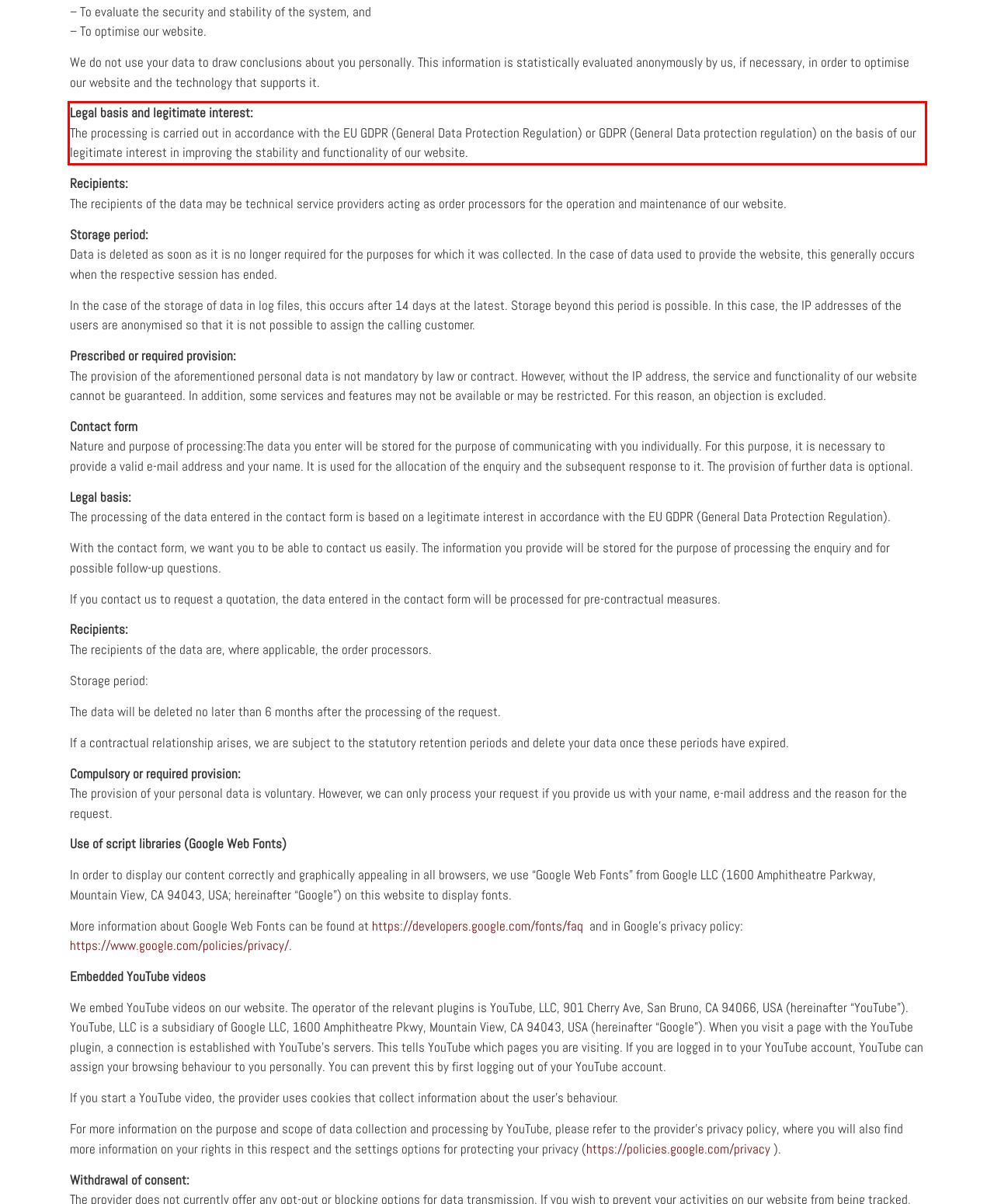Given a webpage screenshot, locate the red bounding box and extract the text content found inside it.

Legal basis and legitimate interest: The processing is carried out in accordance with the EU GDPR (General Data Protection Regulation) or GDPR (General Data protection regulation) on the basis of our legitimate interest in improving the stability and functionality of our website.